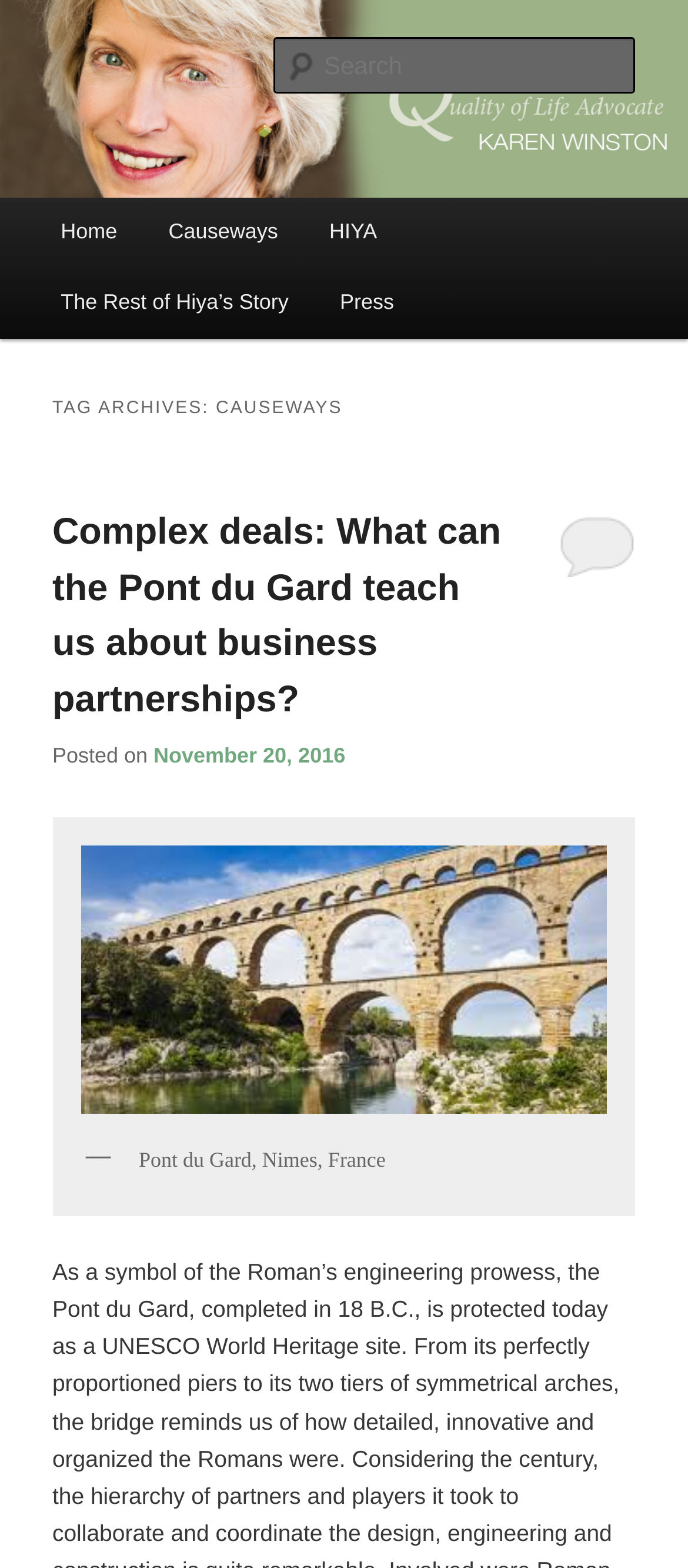Please determine the bounding box coordinates for the UI element described as: "✦".

None